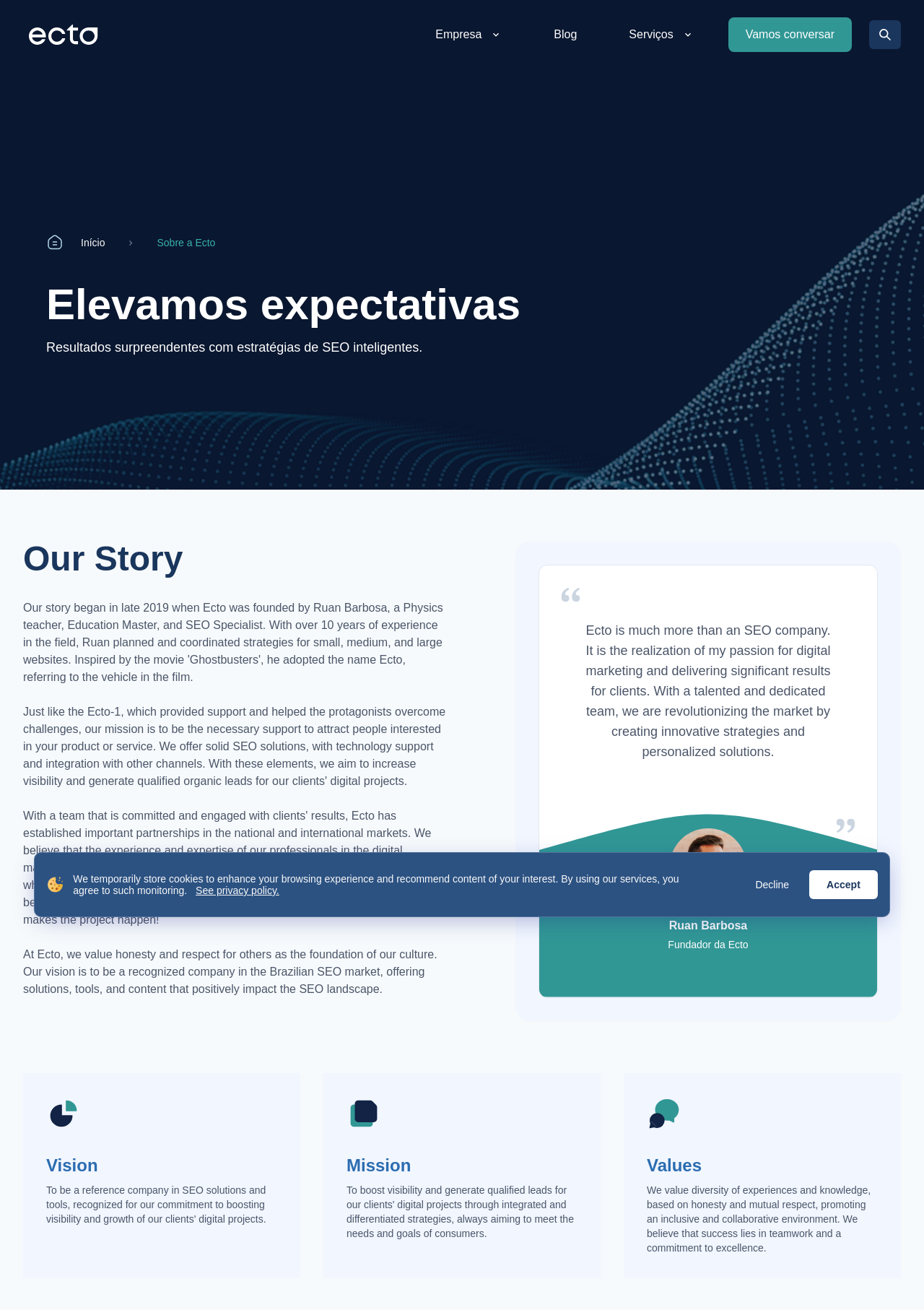Determine the bounding box coordinates for the element that should be clicked to follow this instruction: "Click the Ecto logo". The coordinates should be given as four float numbers between 0 and 1, in the format [left, top, right, bottom].

[0.025, 0.014, 0.112, 0.039]